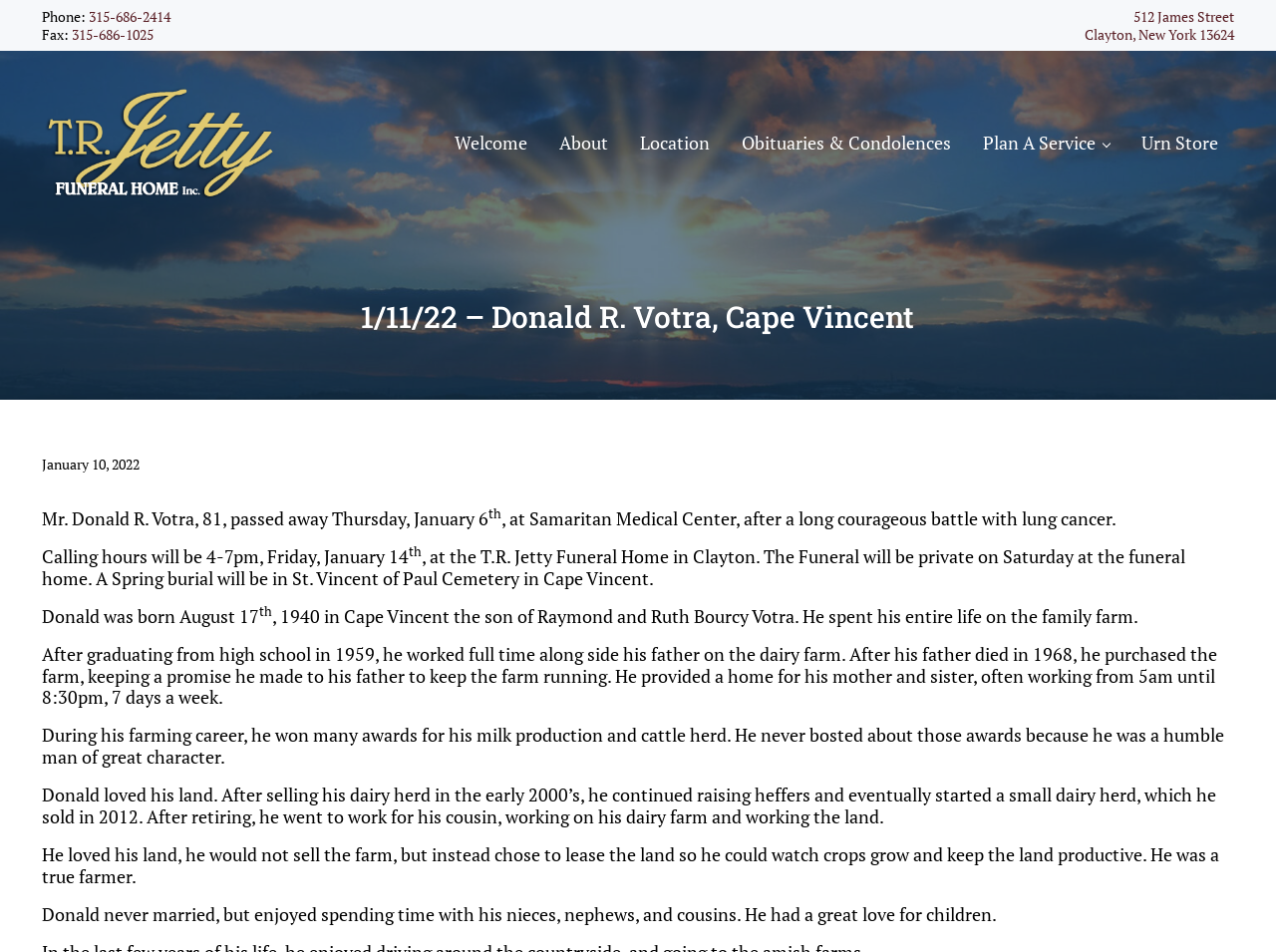What is the phone number of TR Jetty Funeral Home?
Give a comprehensive and detailed explanation for the question.

I found the phone number by looking at the top section of the webpage, where the contact information is listed. The phone number is provided as a link next to the 'Phone:' label.